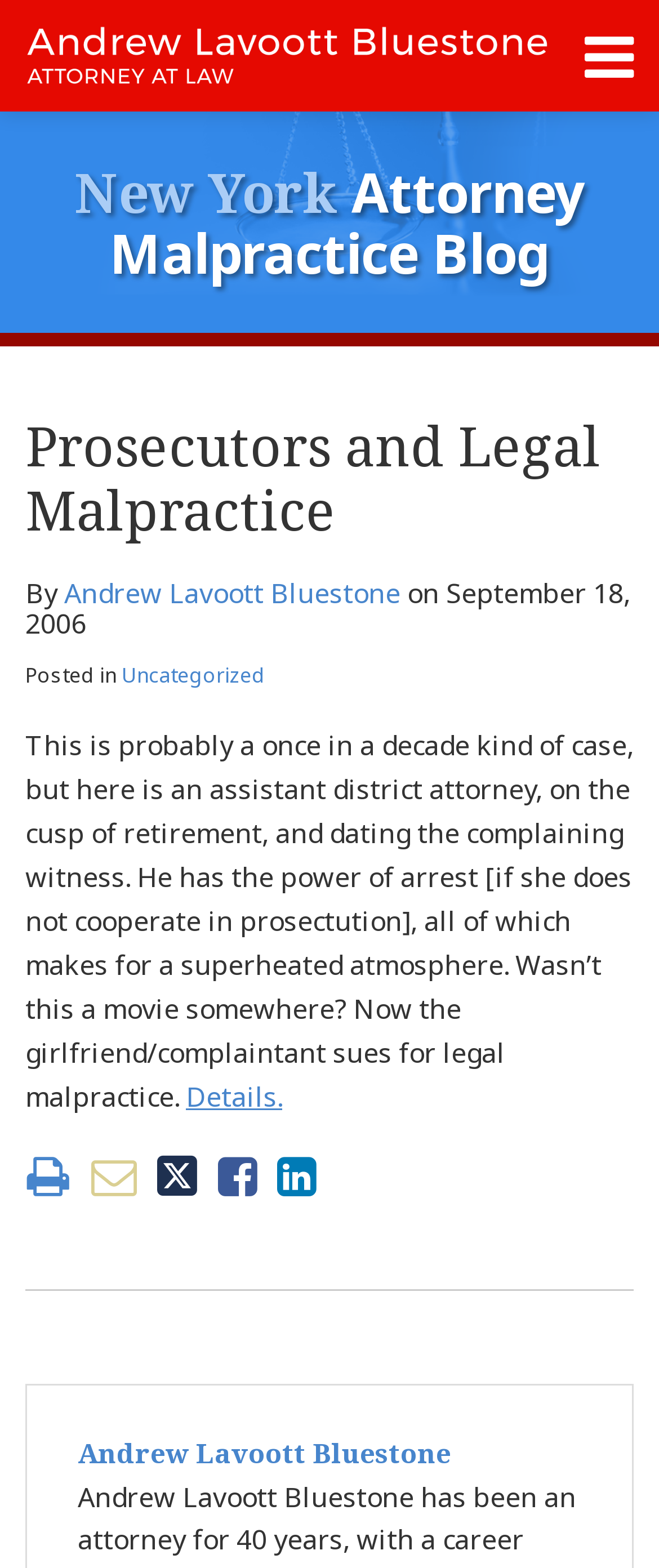Determine the bounding box coordinates of the region that needs to be clicked to achieve the task: "Read the blog post 'Prosecutors and Legal Malpractice'".

[0.038, 0.264, 0.962, 0.346]